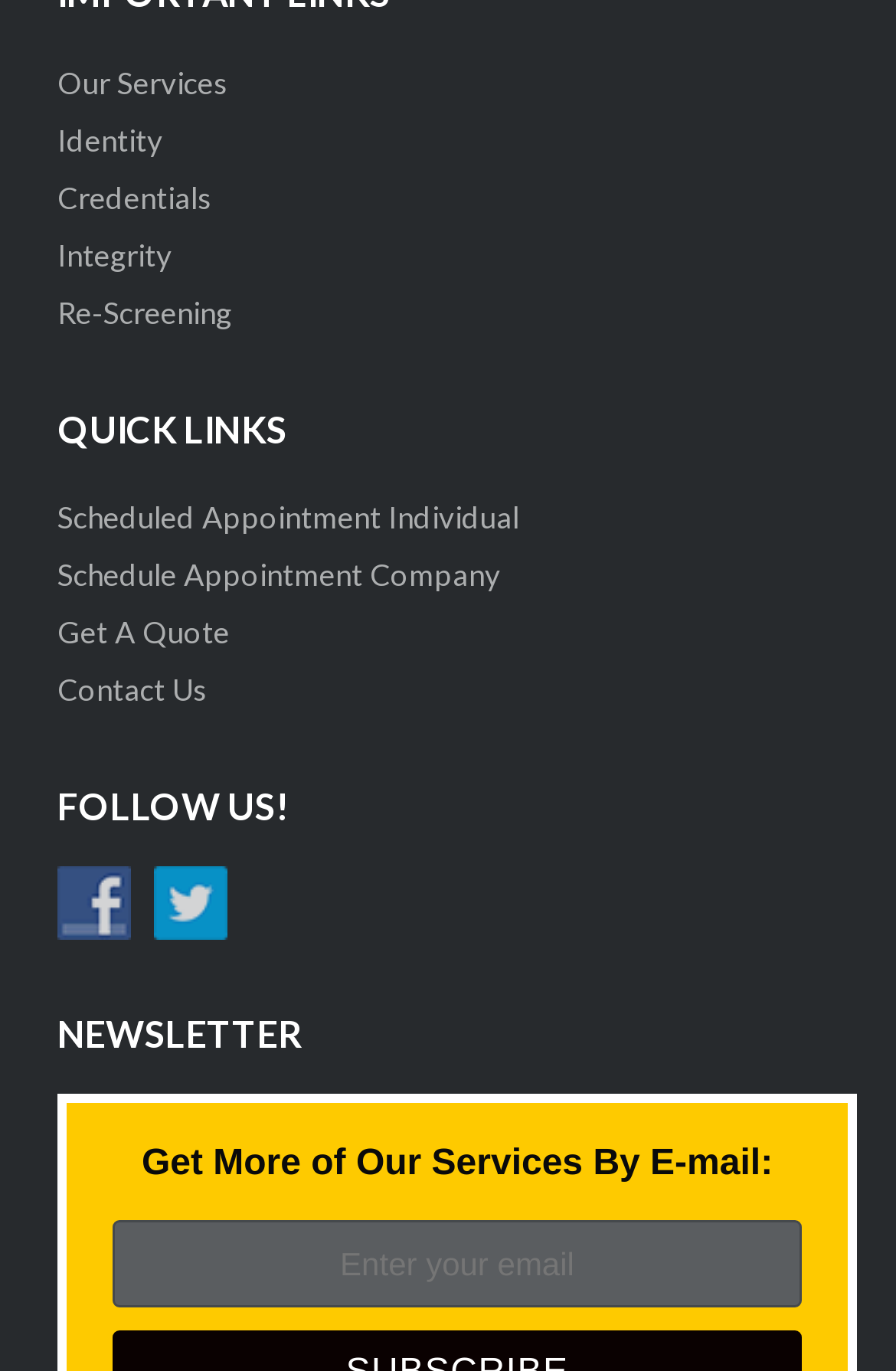Provide the bounding box coordinates of the HTML element this sentence describes: "Contact Us". The bounding box coordinates consist of four float numbers between 0 and 1, i.e., [left, top, right, bottom].

[0.064, 0.489, 0.231, 0.516]